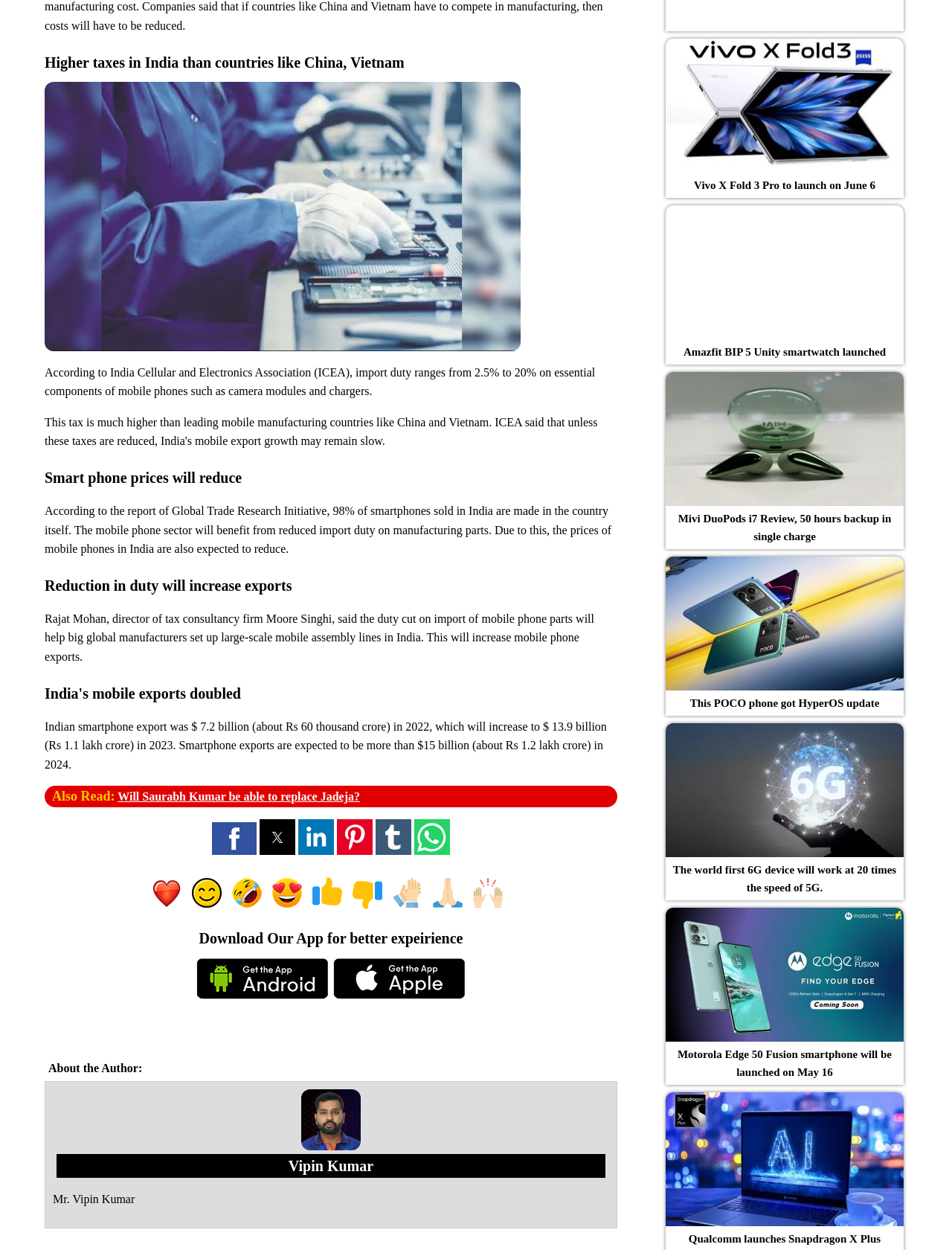Based on the image, please elaborate on the answer to the following question:
What is the author's name?

The heading element 'Vipin Kumar' and the static text element 'Mr. Vipin Kumar' suggest that the author's name is Vipin Kumar.